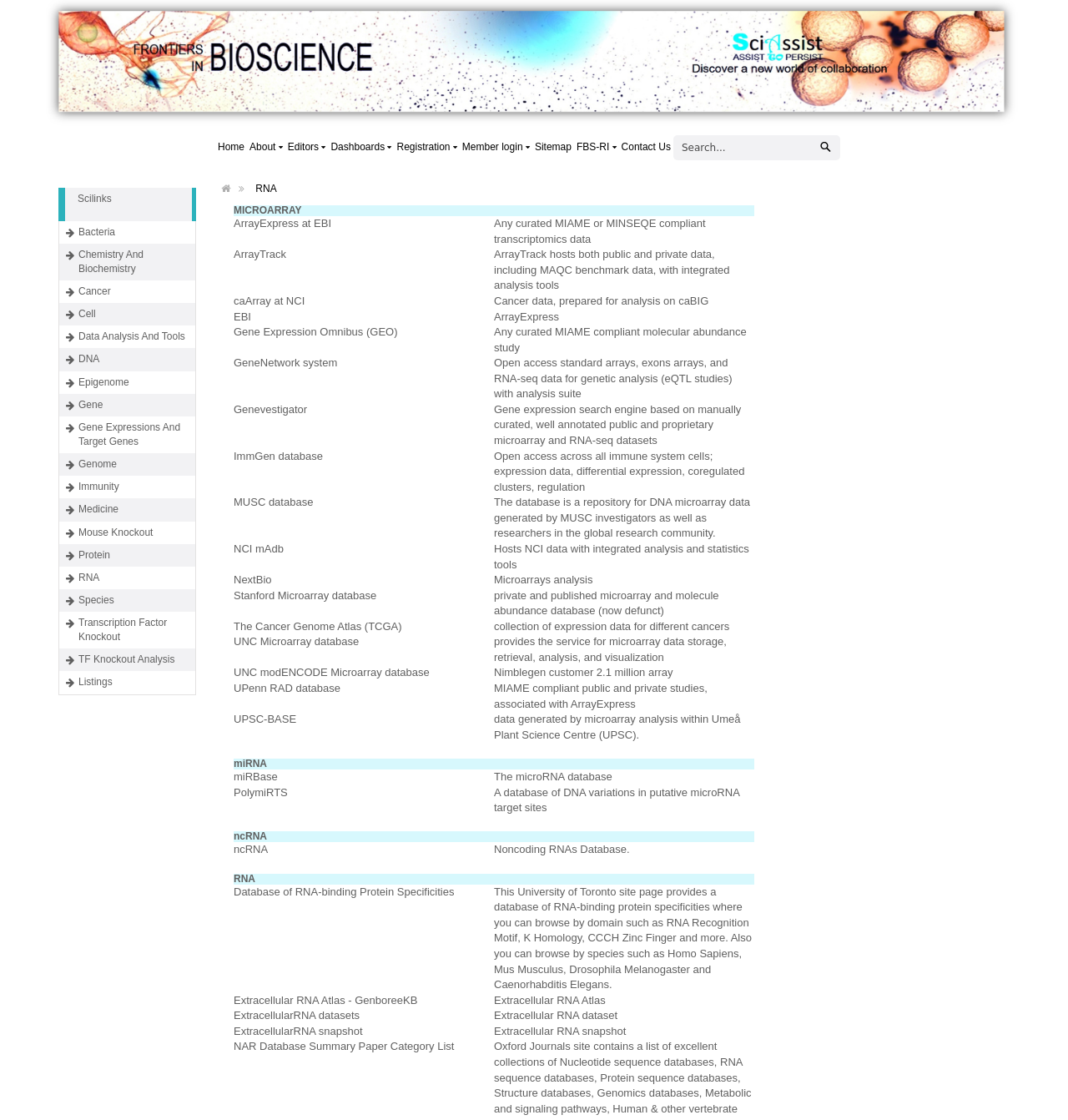Identify the bounding box for the given UI element using the description provided. Coordinates should be in the format (top-left x, top-left y, bottom-right x, bottom-right y) and must be between 0 and 1. Here is the description: movies

None